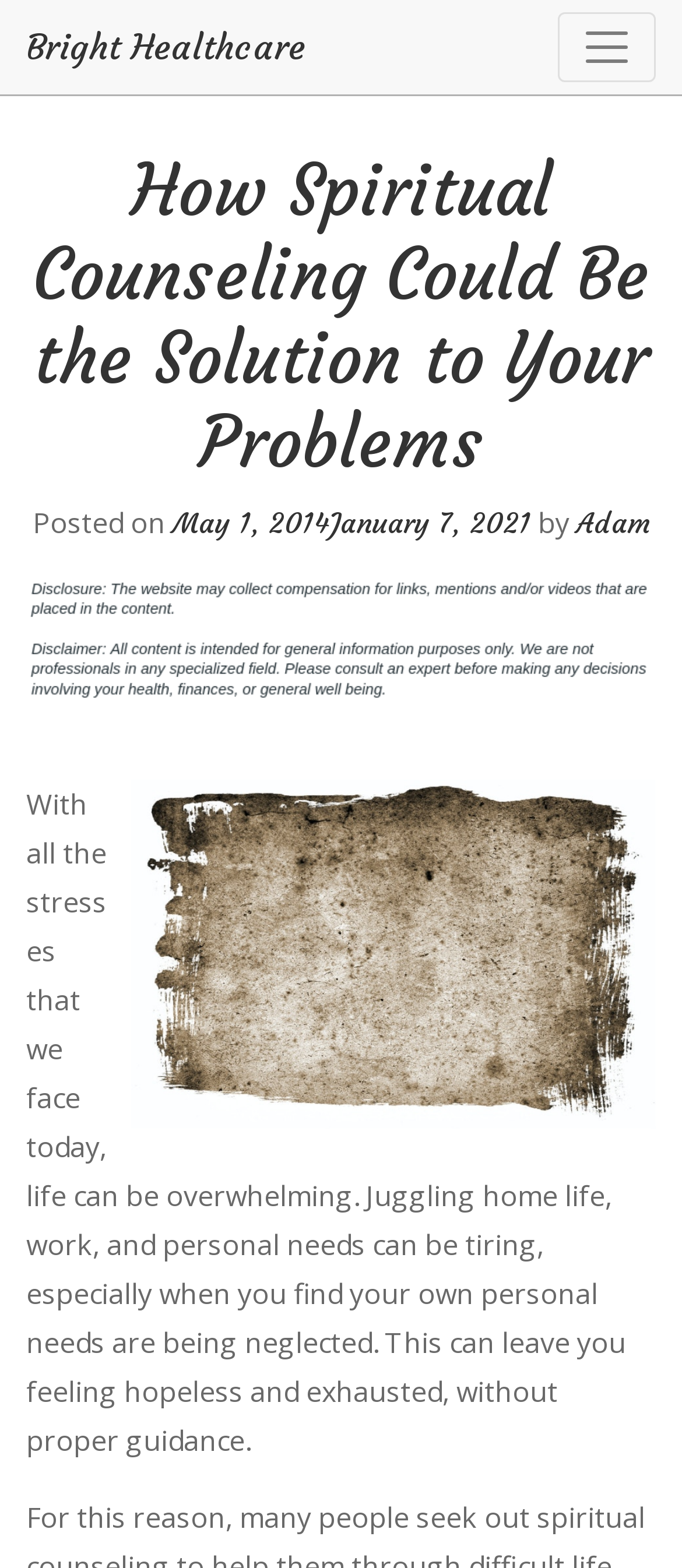Offer a detailed explanation of the webpage layout and contents.

The webpage is about spiritual counseling and its benefits. At the top left, there is a link to "Bright Healthcare" and a button to toggle navigation on the top right. Below the navigation button, there is a header section that spans the entire width of the page. Within the header, there is a heading that reads "How Spiritual Counseling Could Be the Solution to Your Problems" followed by a posting date and time, and the author's name, "Adam". 

Below the header, there is an image that takes up most of the width of the page. Above the image, there is a small, empty space. To the right of the image, there is another image with a description "Tarot card and angel card readings". 

The main content of the webpage starts below the images, where a paragraph of text explains how life can be overwhelming due to various stresses, leading to feelings of hopelessness and exhaustion when personal needs are neglected.